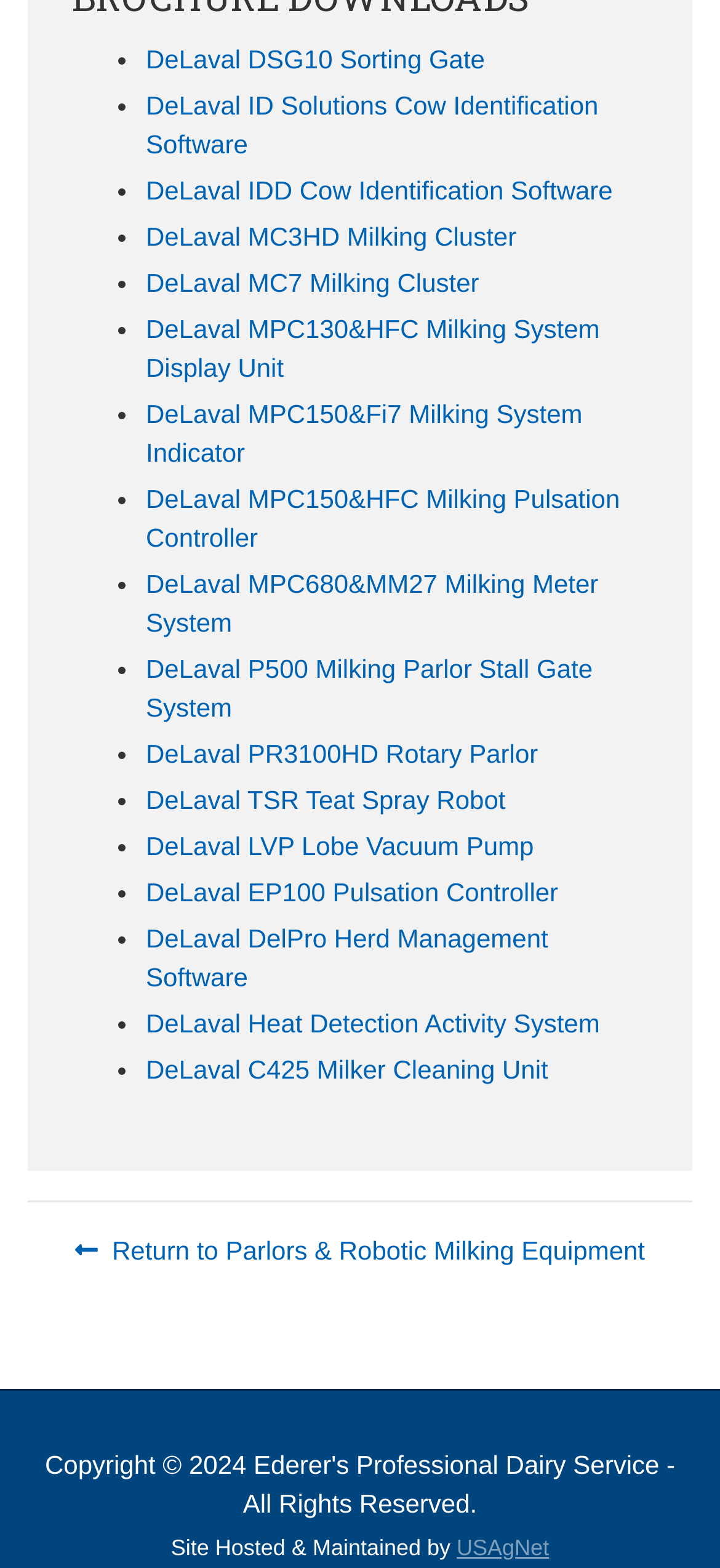Please find the bounding box coordinates for the clickable element needed to perform this instruction: "read about the economy".

None